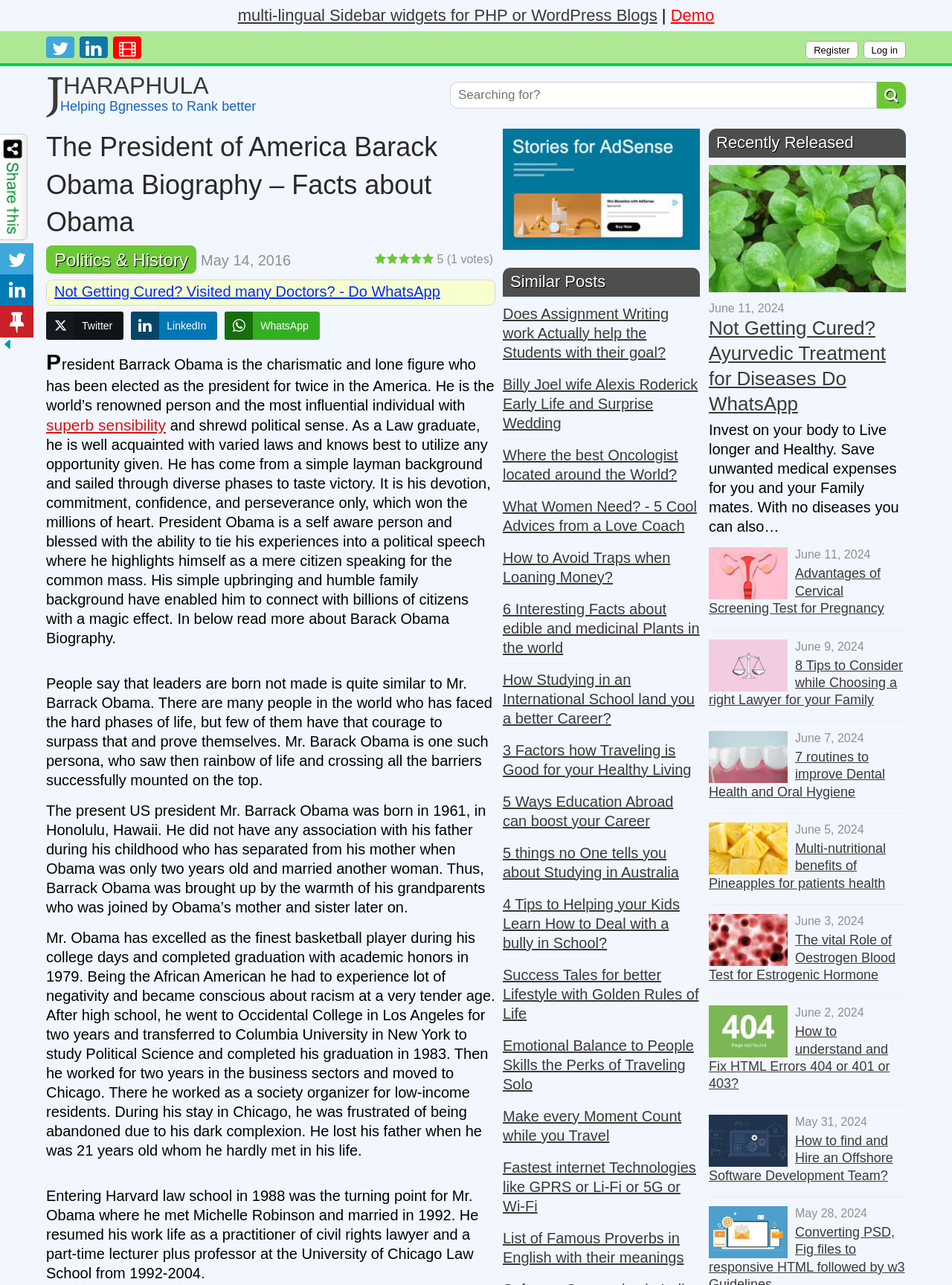Offer an in-depth caption of the entire webpage.

This webpage is about the biography of Barack Obama, the 44th President of the United States. At the top, there is a header section with a title "The President of America Barack Obama Biography - Facts about Obama" and several links to social media platforms and a search bar. Below the header, there is a section with a brief introduction to Barack Obama, describing him as a charismatic and influential individual who has been elected as the president twice.

The main content of the webpage is divided into several sections. The first section provides a detailed biography of Barack Obama, covering his early life, education, and career. The text is accompanied by several links to related articles and social media sharing buttons.

On the right side of the webpage, there is a sidebar with several links to other articles, including "Similar Posts" and "Recently Released" sections. These sections contain links to various articles on different topics, such as education, health, and travel.

At the bottom of the webpage, there is a section with more links to articles, including "Not Getting Cured? Ayurvedic Treatment for Diseases Do WhatsApp" and "Advantages of Cervical Screening Test for Pregnancy". These articles appear to be related to health and wellness.

Overall, the webpage provides a detailed biography of Barack Obama and offers additional resources and links to related articles on various topics.